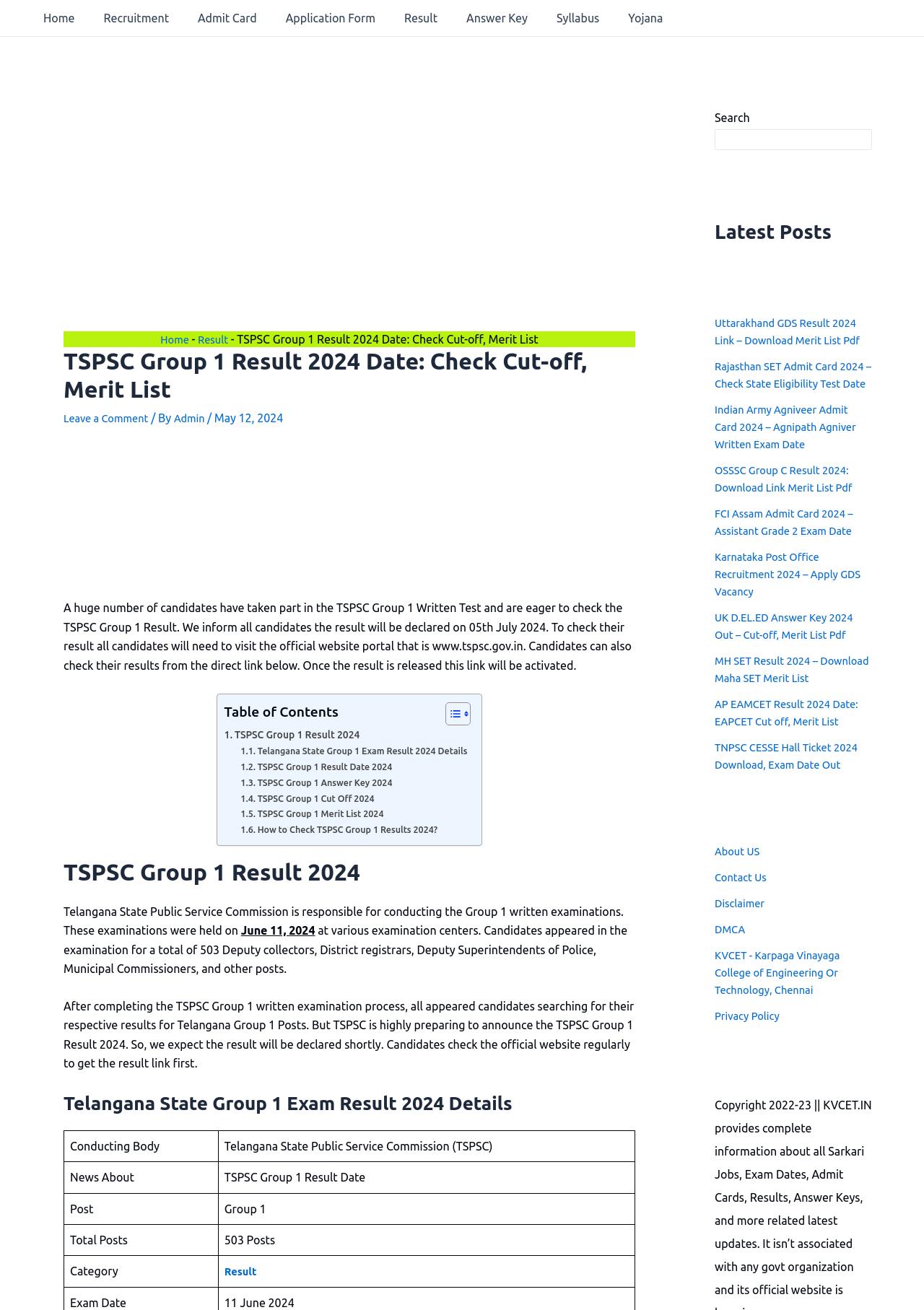Determine the bounding box coordinates of the section I need to click to execute the following instruction: "Click on the 'Home' link". Provide the coordinates as four float numbers between 0 and 1, i.e., [left, top, right, bottom].

[0.031, 0.0, 0.09, 0.028]